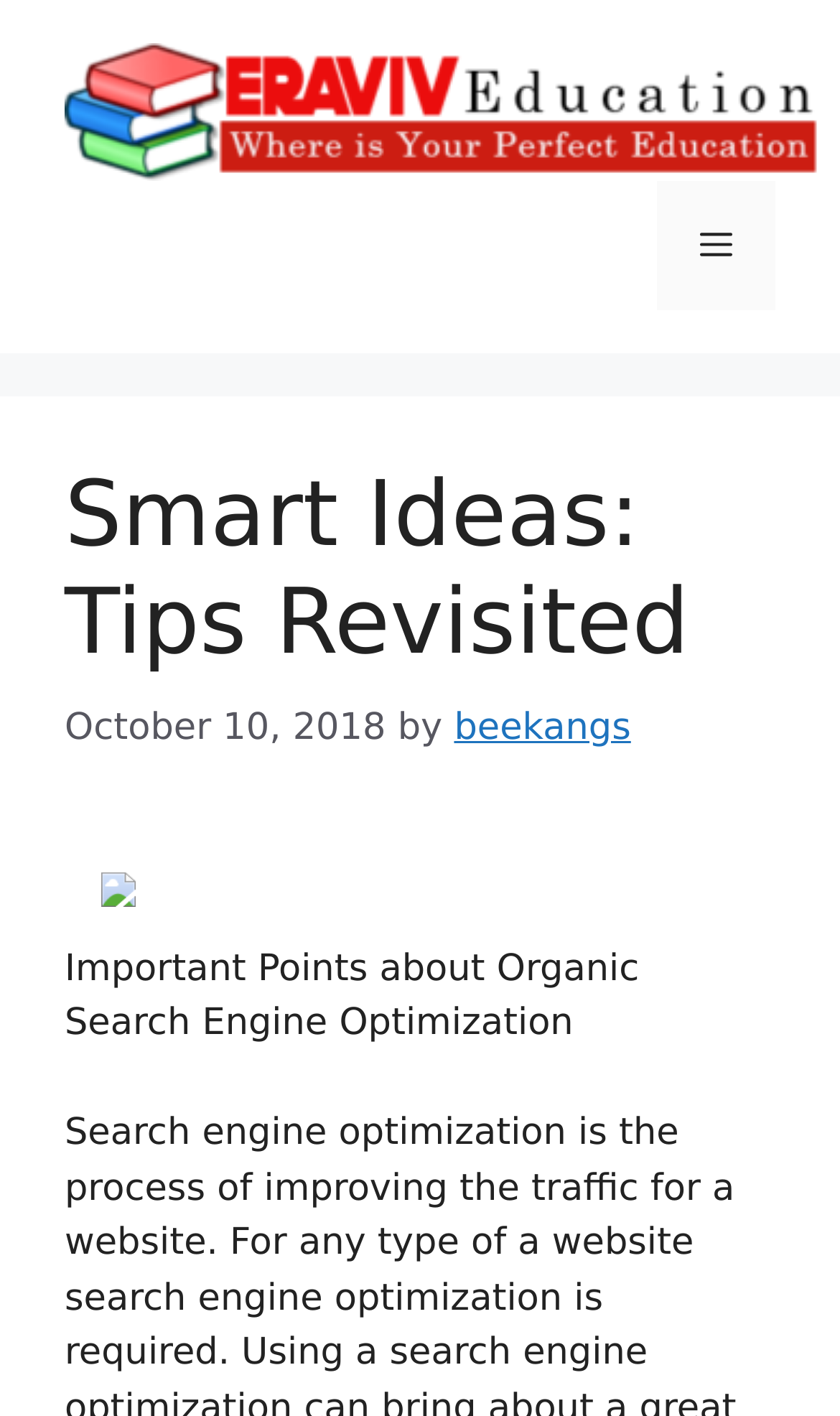Is the menu expanded?
Please craft a detailed and exhaustive response to the question.

I found a button element with the text 'Menu' and an attribute 'expanded' set to 'False', which indicates that the menu is not expanded.